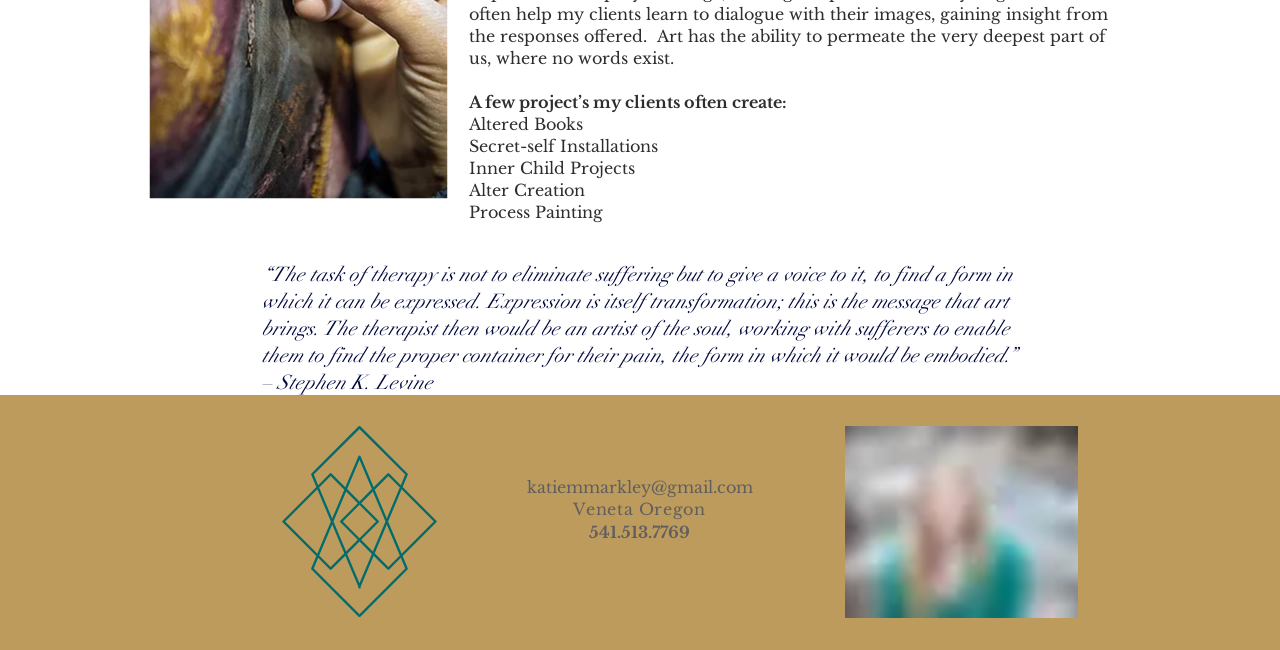Determine the bounding box coordinates for the UI element described. Format the coordinates as (top-left x, top-left y, bottom-right x, bottom-right y) and ensure all values are between 0 and 1. Element description: katiemmarkley@gmail.com

[0.411, 0.734, 0.588, 0.765]